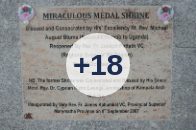Deliver an in-depth description of the image, highlighting major points.

The image showcases a commemorative plaque for the Miraculous Medal Shrine, which highlights its blessing and consecration by His Excellency the Most Rev. Michael August Blume, a significant figure in the Catholic Church. The plaque details that it was consecrated on October 21, 2017, and emphasizes the shrine's role as a place of prayer and reflection, particularly through the intercession of Fr. Bill. The inscription is elegantly framed with decorative elements, including floral motifs at the corners, adding a touch of reverence to the overall presentation. Located within the shrine grounds, this plaque commemorates an important moment in the church's history, inviting visitors to acknowledge its spiritual significance. A prominent ‘+18’ symbol is featured in the foreground, possibly indicating a specific focus for mature audiences or guiding visitors regarding age-specific spiritual experiences available at the site.